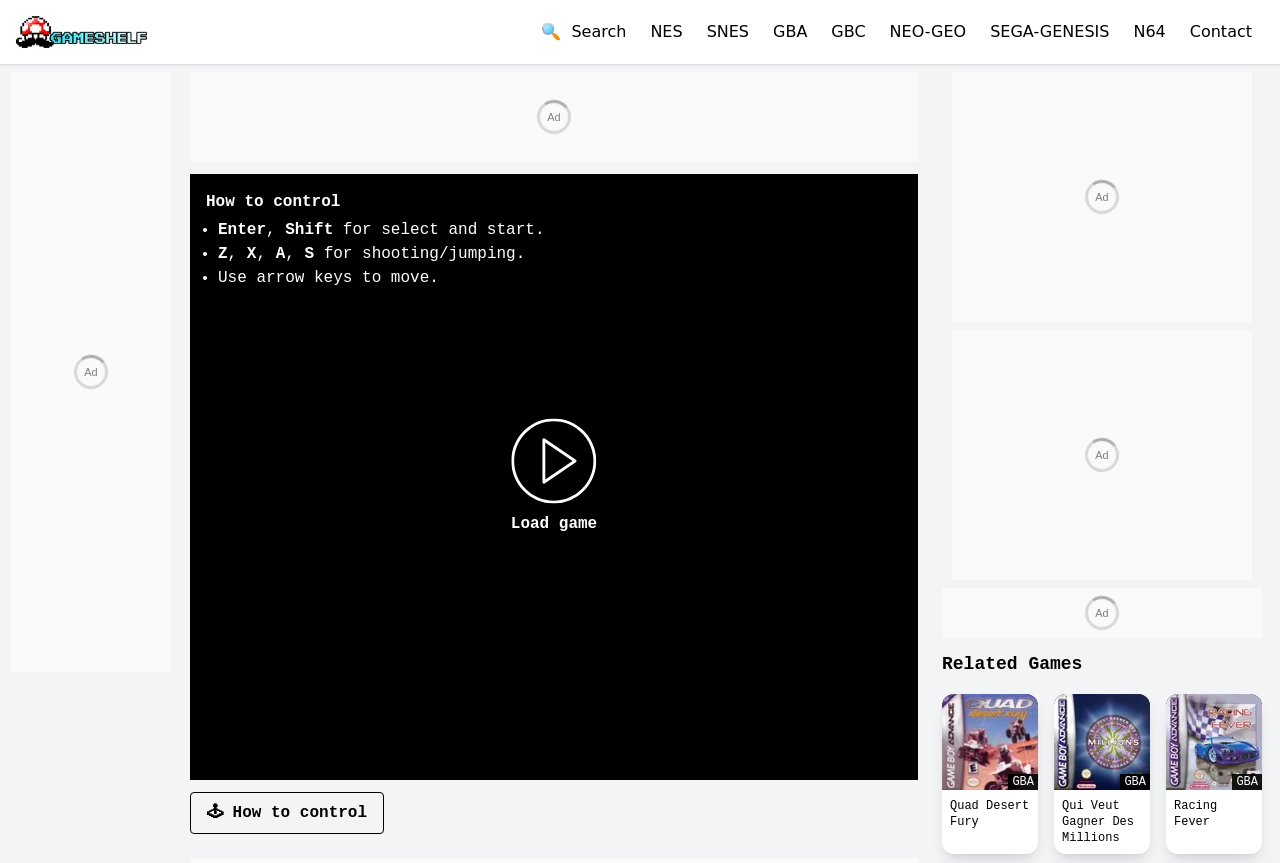Using the information in the image, give a comprehensive answer to the question: 
What is the name of the game on this webpage?

The webpage title is 'Play Puzzle And Tantei Collection GBA Online', which indicates that the game being referred to is Puzzle And Tantei Collection.